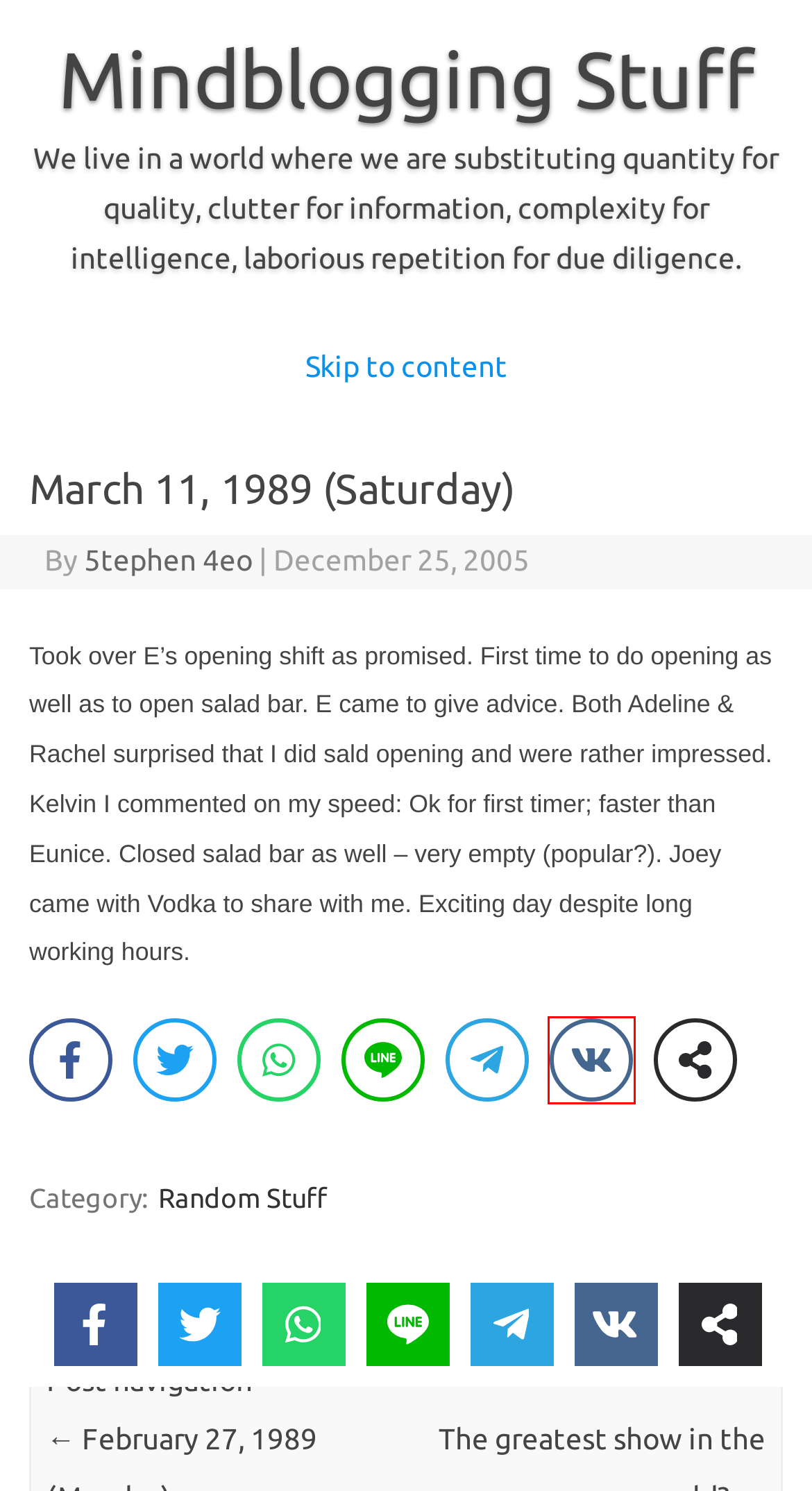Analyze the webpage screenshot with a red bounding box highlighting a UI element. Select the description that best matches the new webpage after clicking the highlighted element. Here are the options:
A. Revisionist History Podcast - Malcolm Gladwell Podcast - Pushkin Industries
B. 5tephen 4eo | Mindblogging Stuff
C. Whatever: What My Jesus Would Do
D. Log In ‹ Mindblogging Stuff — WordPress
E. Random Stuff | Mindblogging Stuff
F. VK | 登录
G. The History of Singapore – A weekly podcast about Singapore history
H. Hacking Humans Podcast

F